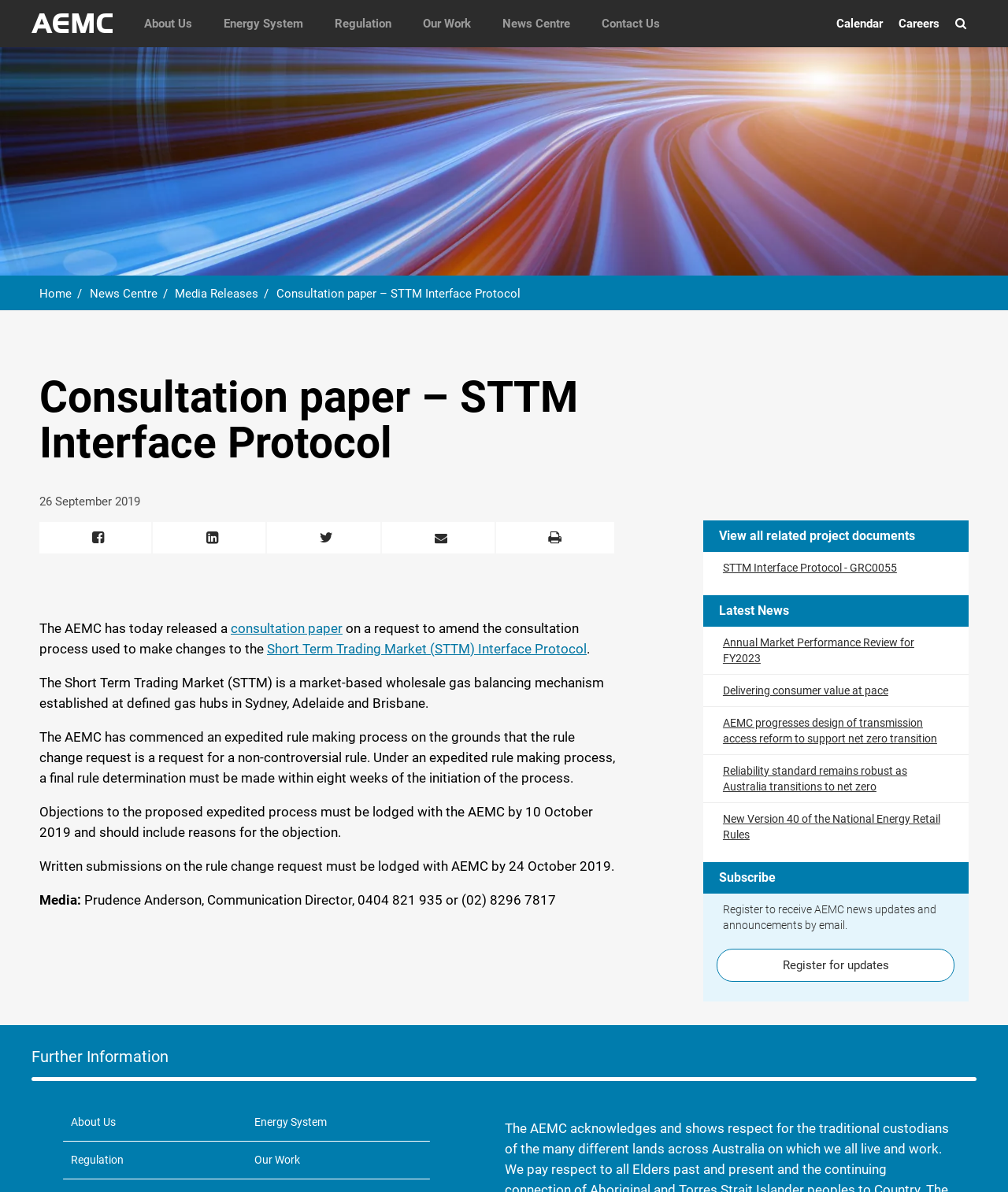Please locate the bounding box coordinates for the element that should be clicked to achieve the following instruction: "View consultation paper". Ensure the coordinates are given as four float numbers between 0 and 1, i.e., [left, top, right, bottom].

[0.229, 0.52, 0.34, 0.534]